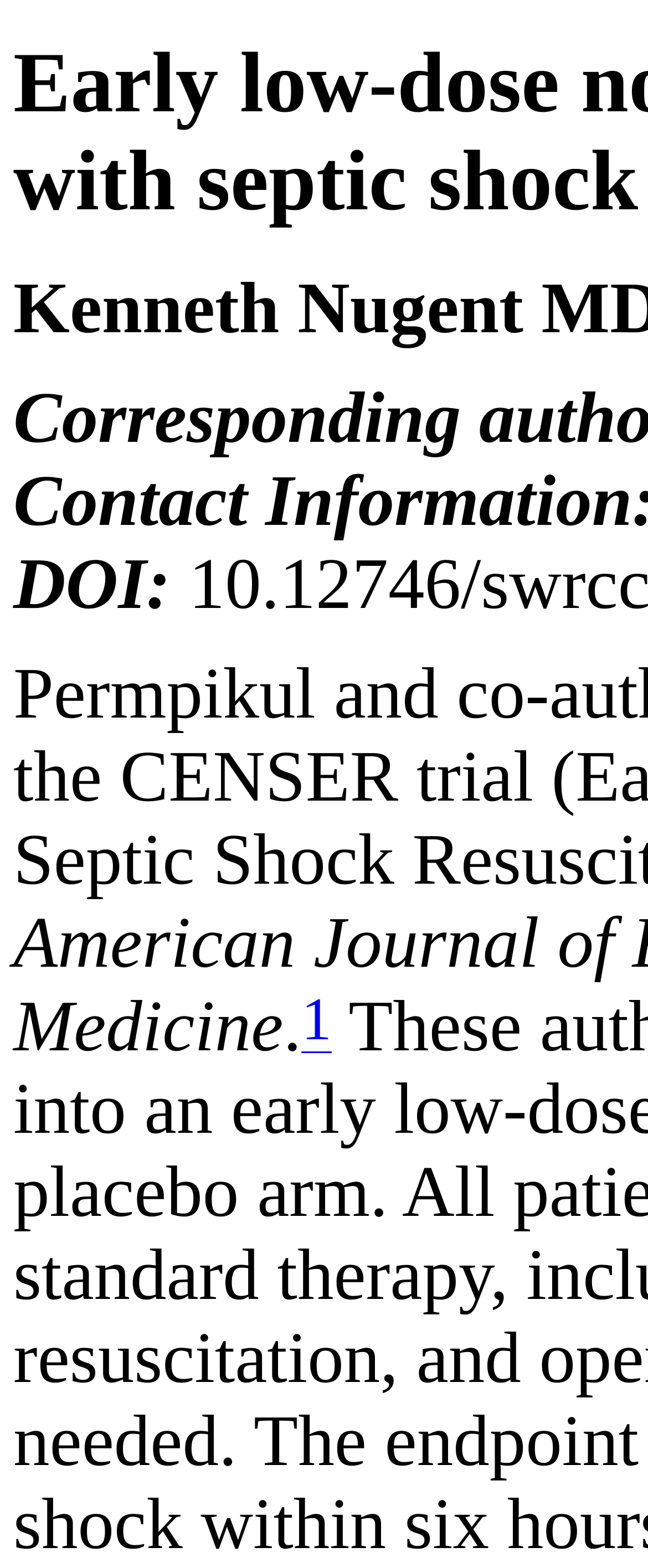Using the element description provided, determine the bounding box coordinates in the format (top-left x, top-left y, bottom-right x, bottom-right y). Ensure that all values are floating point numbers between 0 and 1. Element description: 1

[0.465, 0.656, 0.512, 0.674]